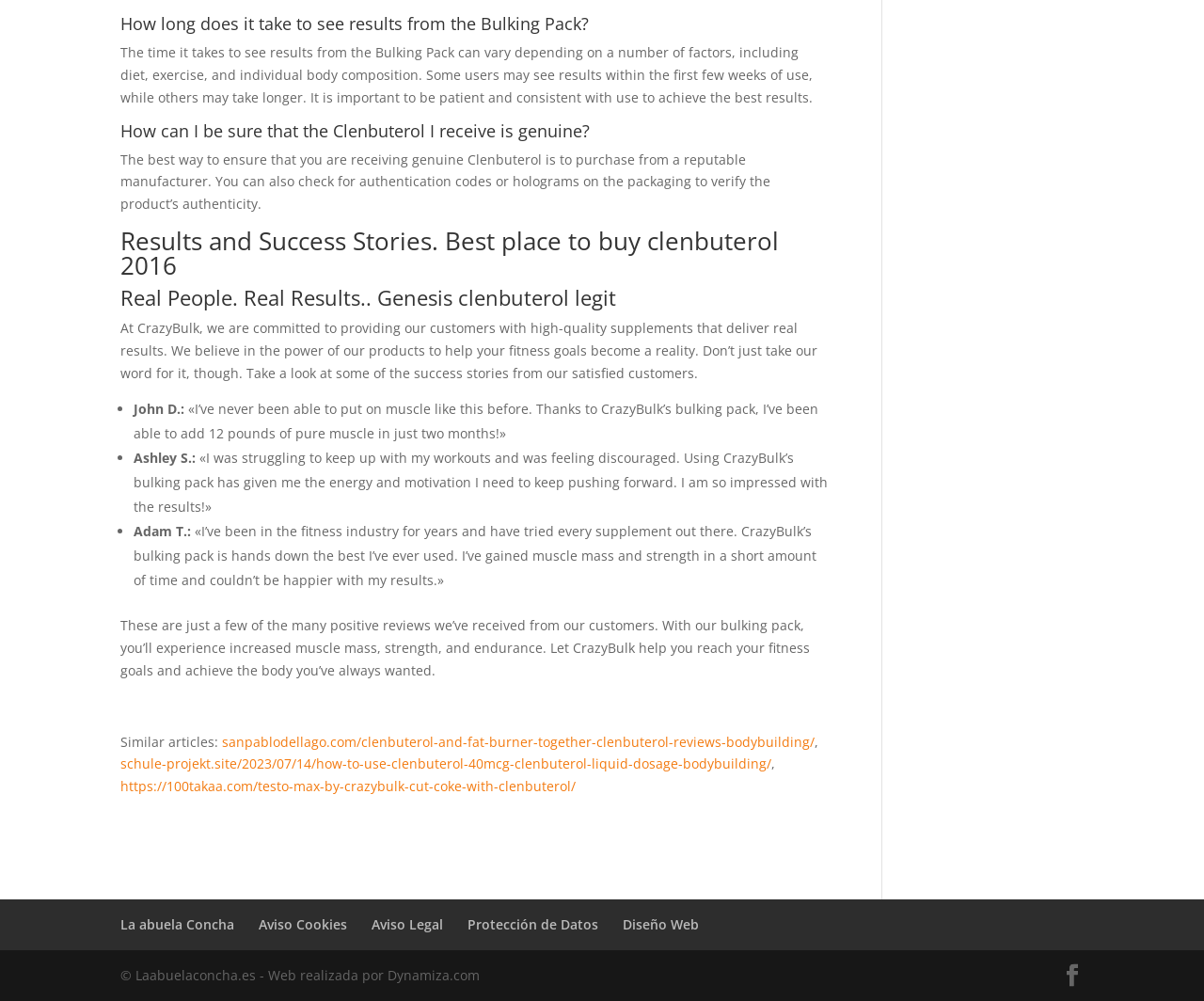Identify and provide the bounding box coordinates of the UI element described: "Facebook". The coordinates should be formatted as [left, top, right, bottom], with each number being a float between 0 and 1.

[0.881, 0.963, 0.9, 0.986]